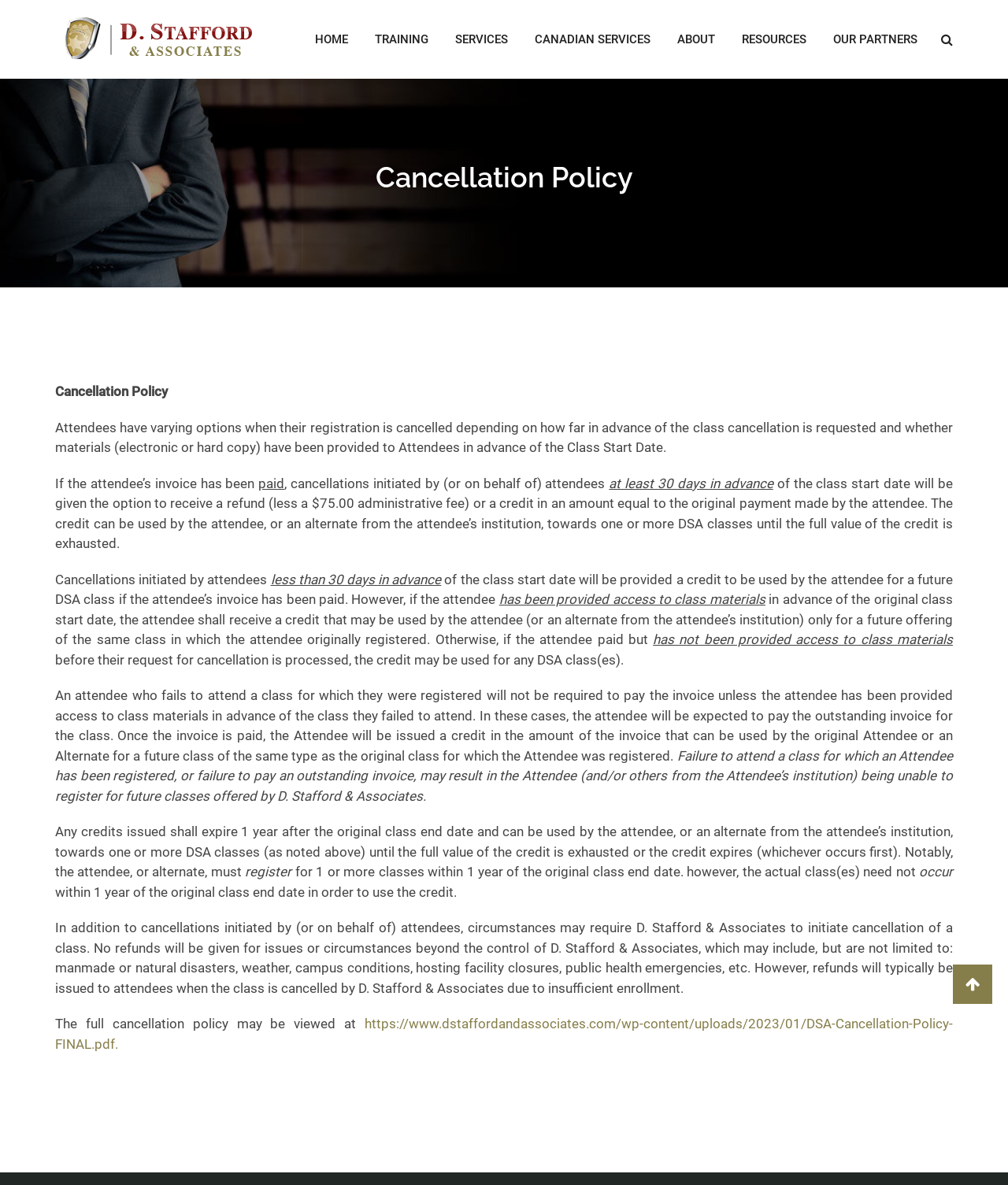Where can the full cancellation policy be viewed?
Look at the image and respond with a one-word or short phrase answer.

https://www.dstaffordandassociates.com/wp-content/uploads/2023/01/DSA-Cancellation-Policy-FINAL.pdf